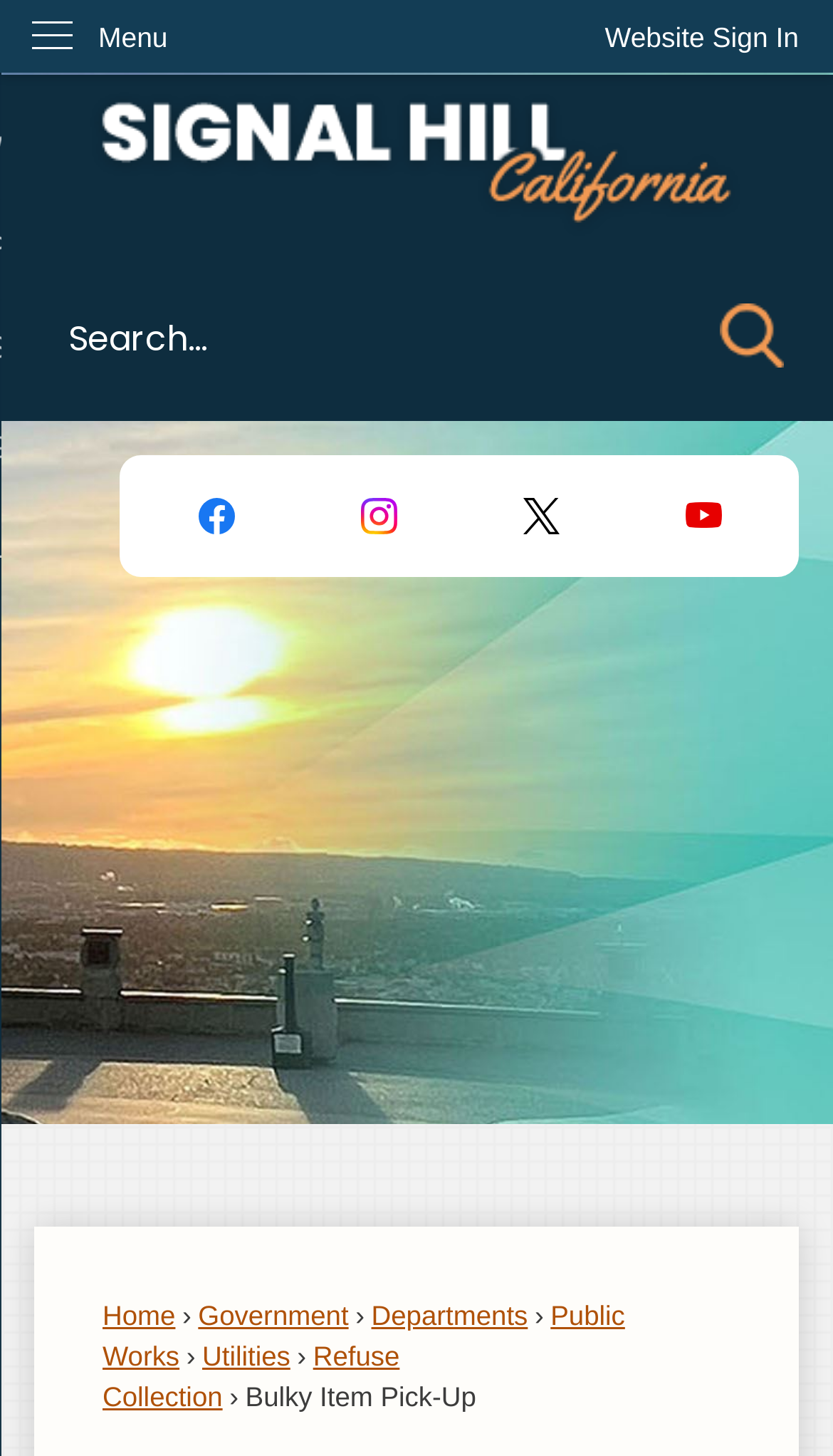Specify the bounding box coordinates of the region I need to click to perform the following instruction: "Search for something". The coordinates must be four float numbers in the range of 0 to 1, i.e., [left, top, right, bottom].

[0.0, 0.175, 1.0, 0.289]